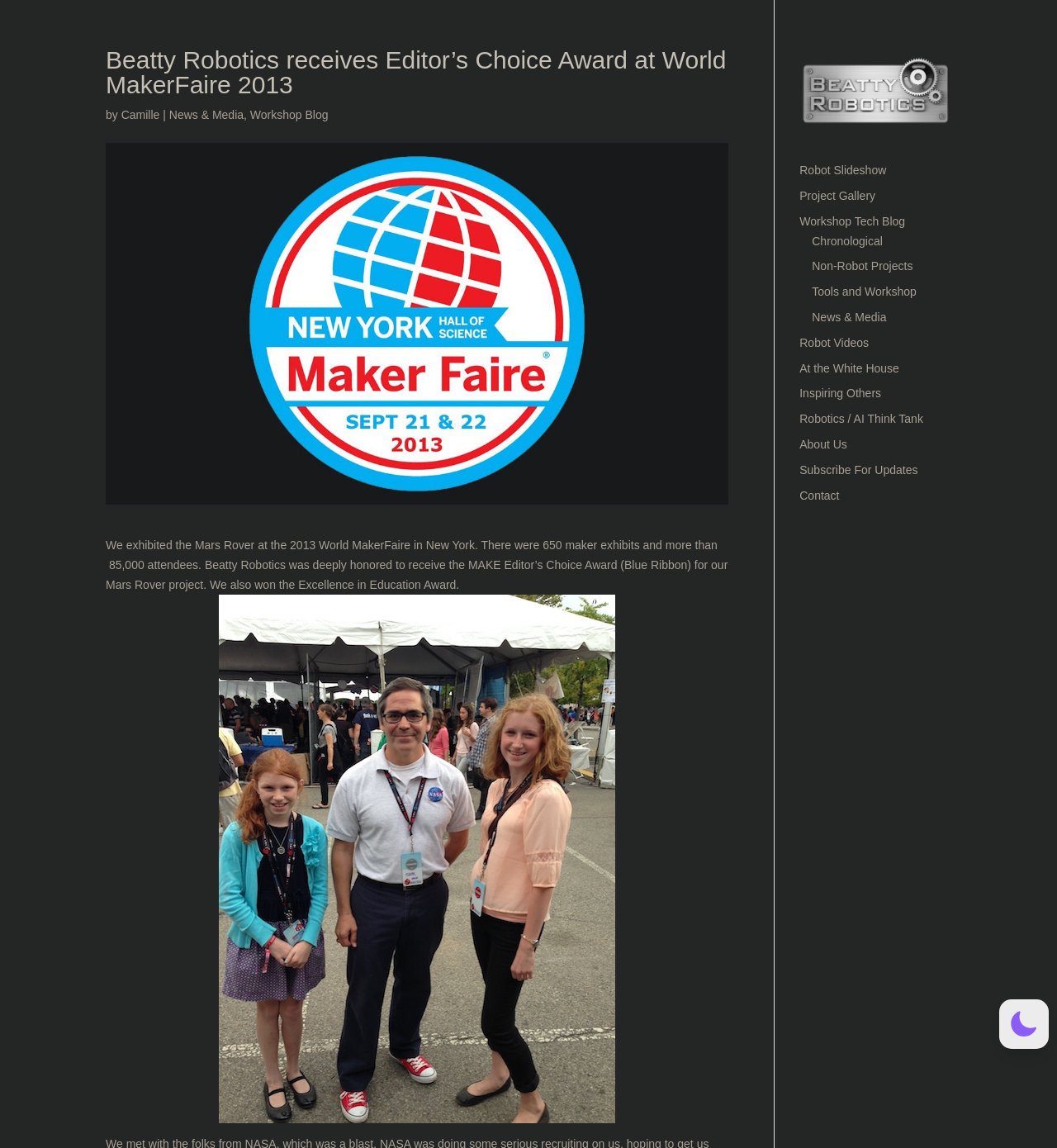Given the content of the image, can you provide a detailed answer to the question?
What is the award received by Beatty Robotics?

The award received by Beatty Robotics is mentioned in the main text as 'MAKE Editor’s Choice Award (Blue Ribbon)' which is received for their Mars Rover project.